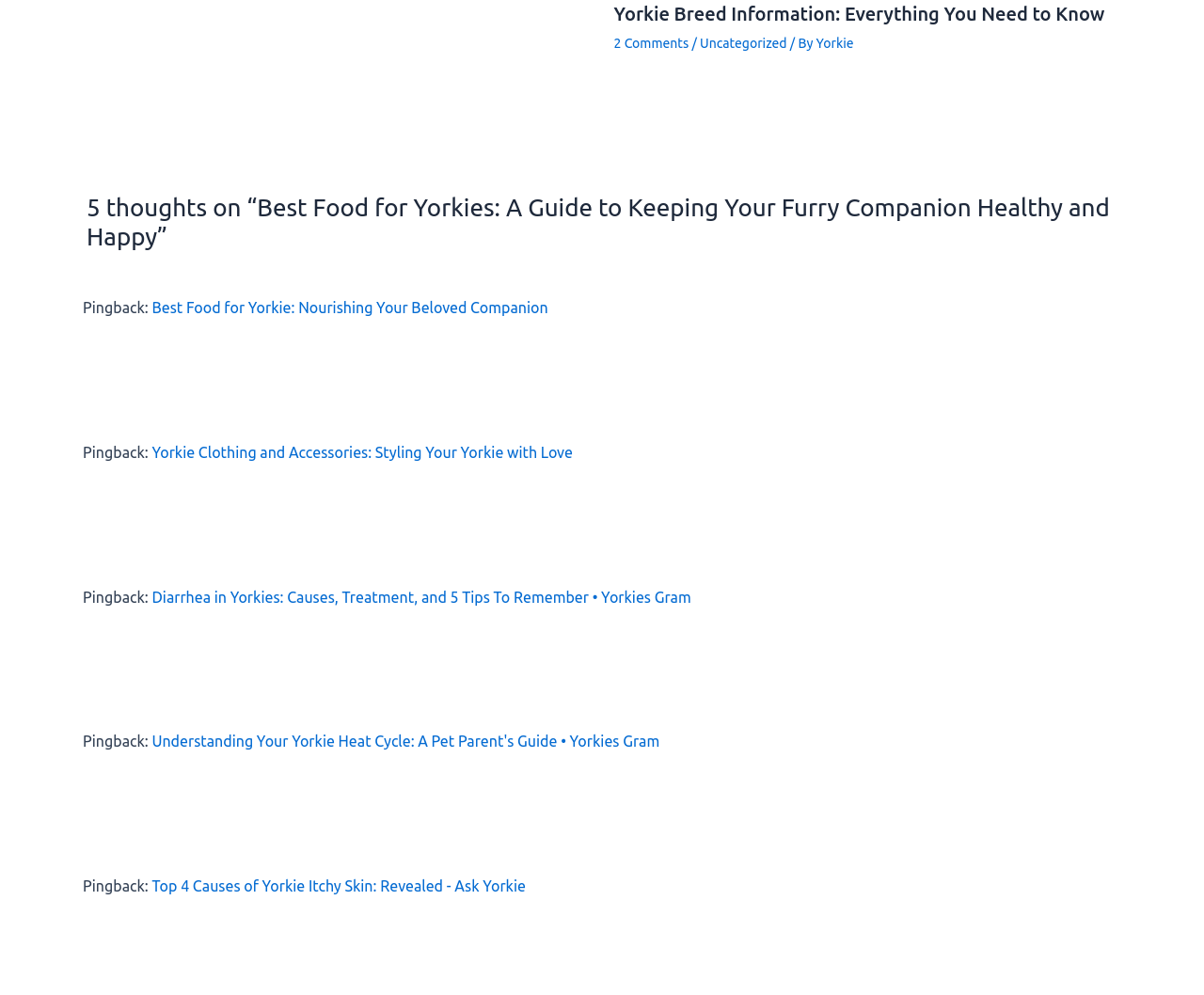Predict the bounding box of the UI element based on this description: "Uncategorized".

[0.581, 0.036, 0.654, 0.051]